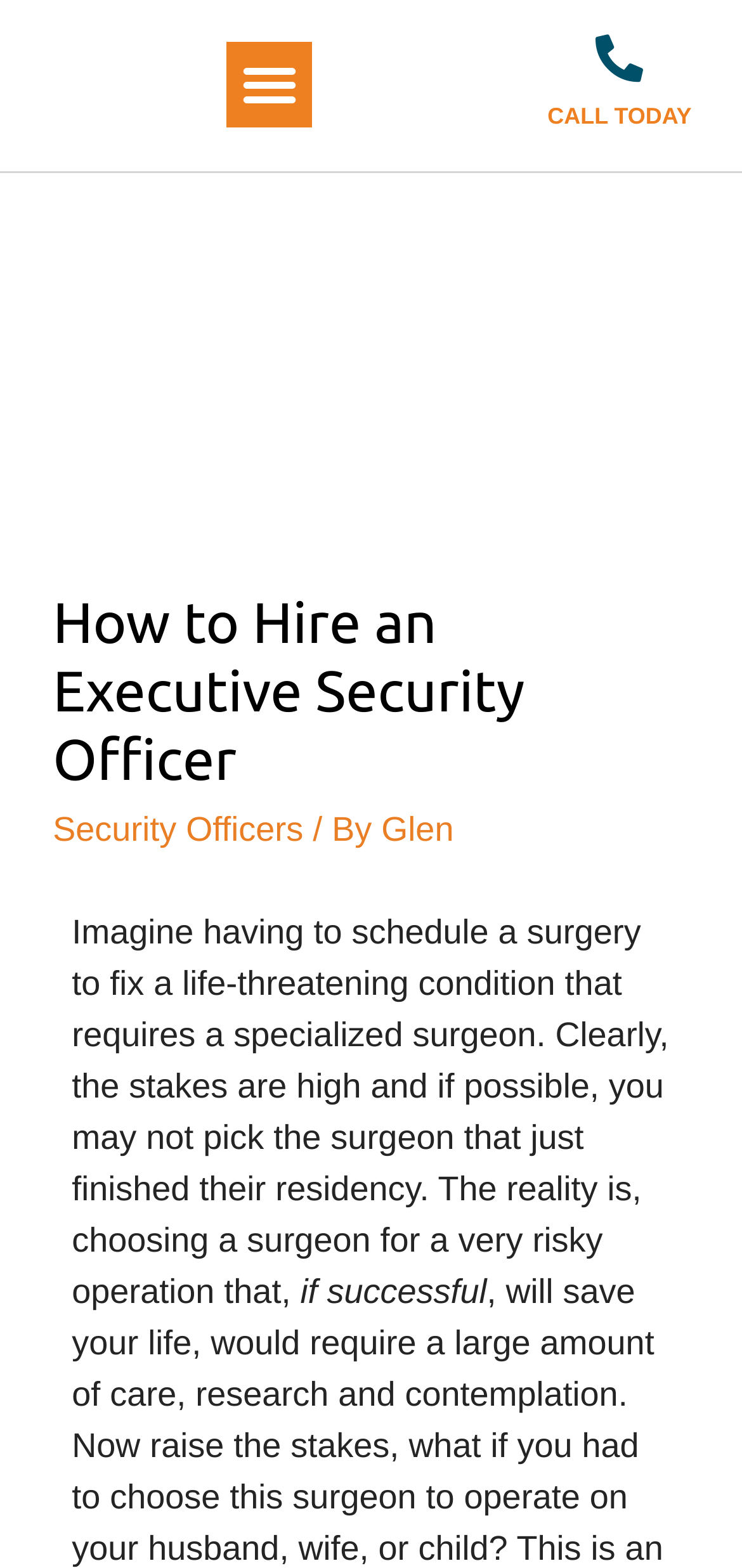Bounding box coordinates are to be given in the format (top-left x, top-left y, bottom-right x, bottom-right y). All values must be floating point numbers between 0 and 1. Provide the bounding box coordinate for the UI element described as: alt="BPS-Logo_Mark-FullC" title="BPS-Logo_Mark-FullC"

[0.026, 0.013, 0.254, 0.096]